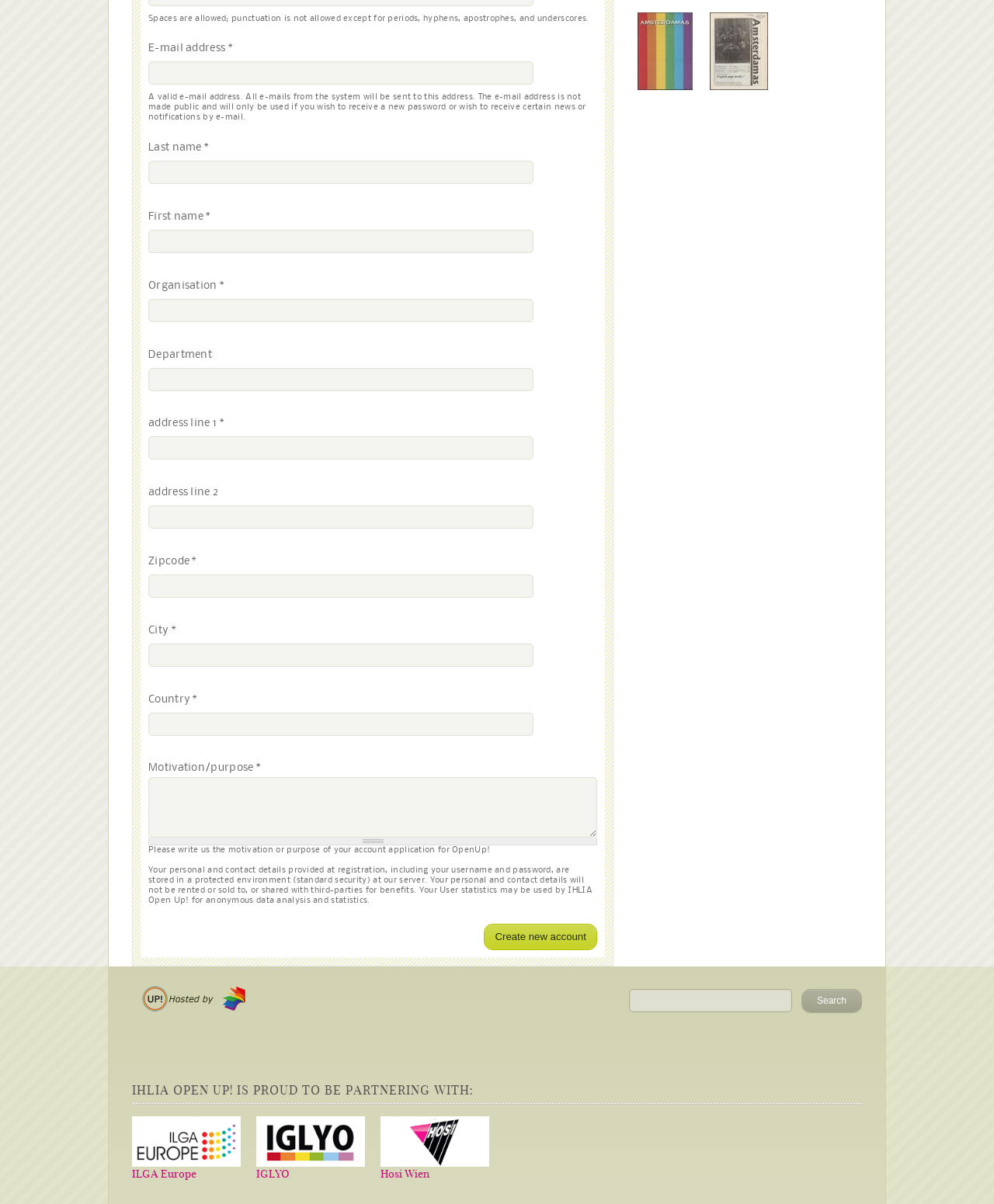Please find the bounding box for the UI element described by: "bit stream".

None